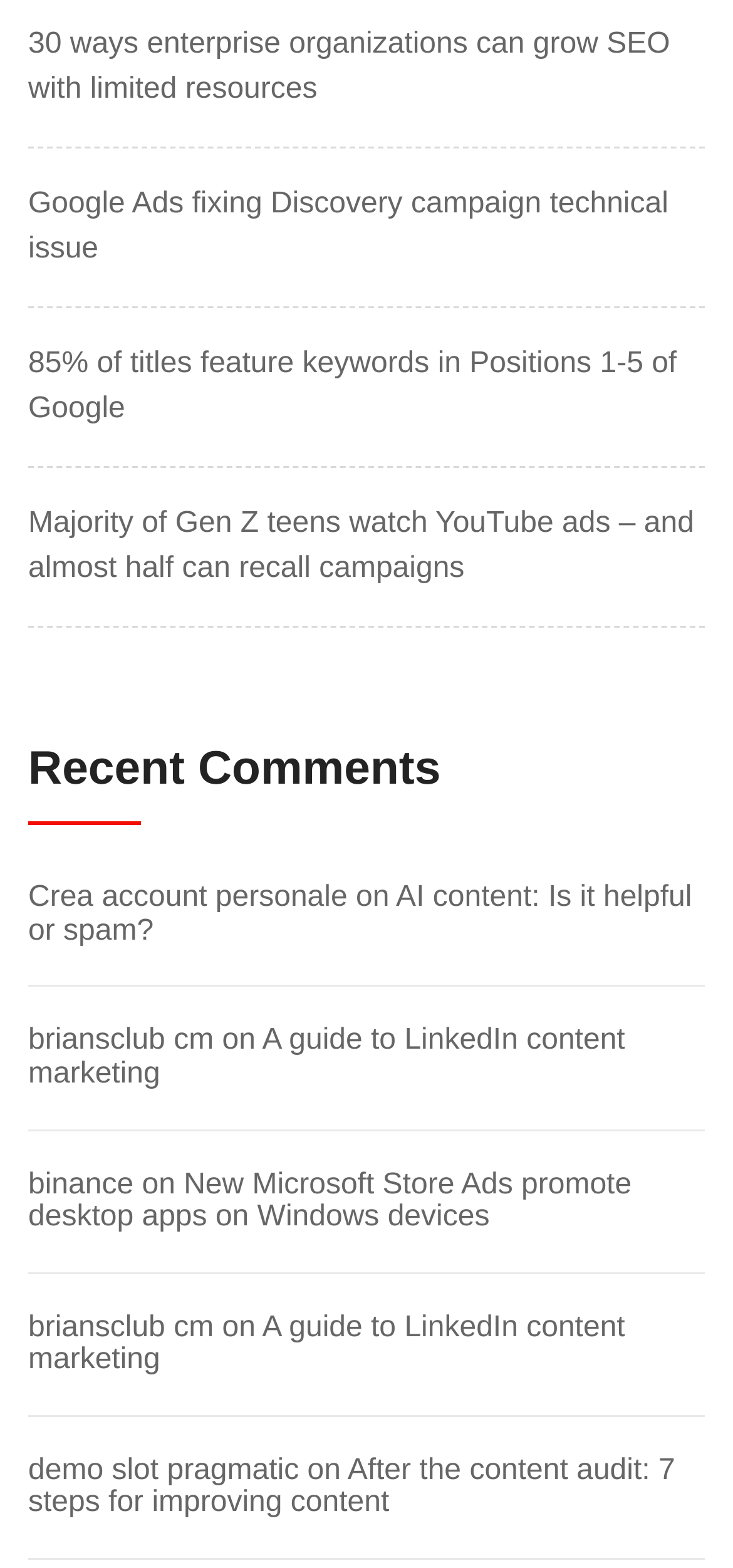Specify the bounding box coordinates of the element's area that should be clicked to execute the given instruction: "Check out demo slot pragmatic". The coordinates should be four float numbers between 0 and 1, i.e., [left, top, right, bottom].

[0.038, 0.928, 0.408, 0.948]